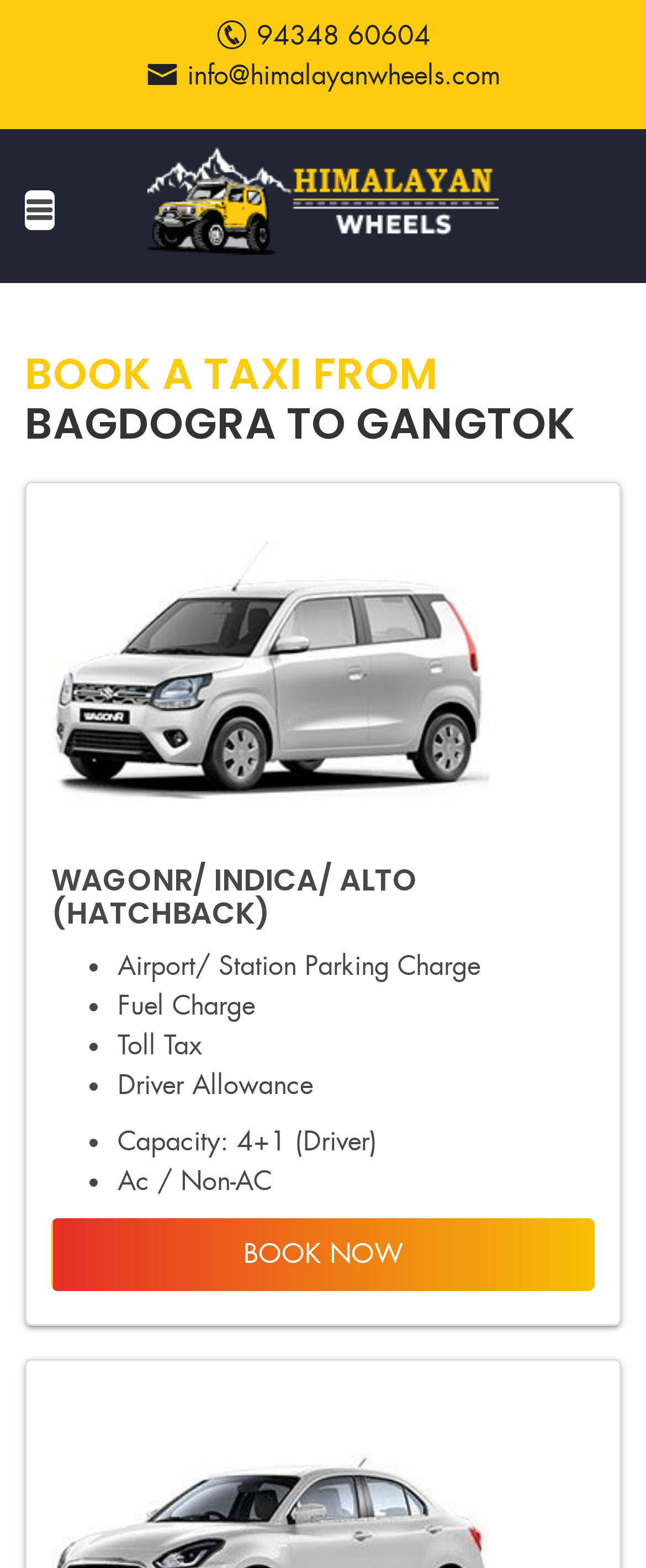What is the type of car available for booking?
Answer the question with just one word or phrase using the image.

WagonR/ Indica/ Alto